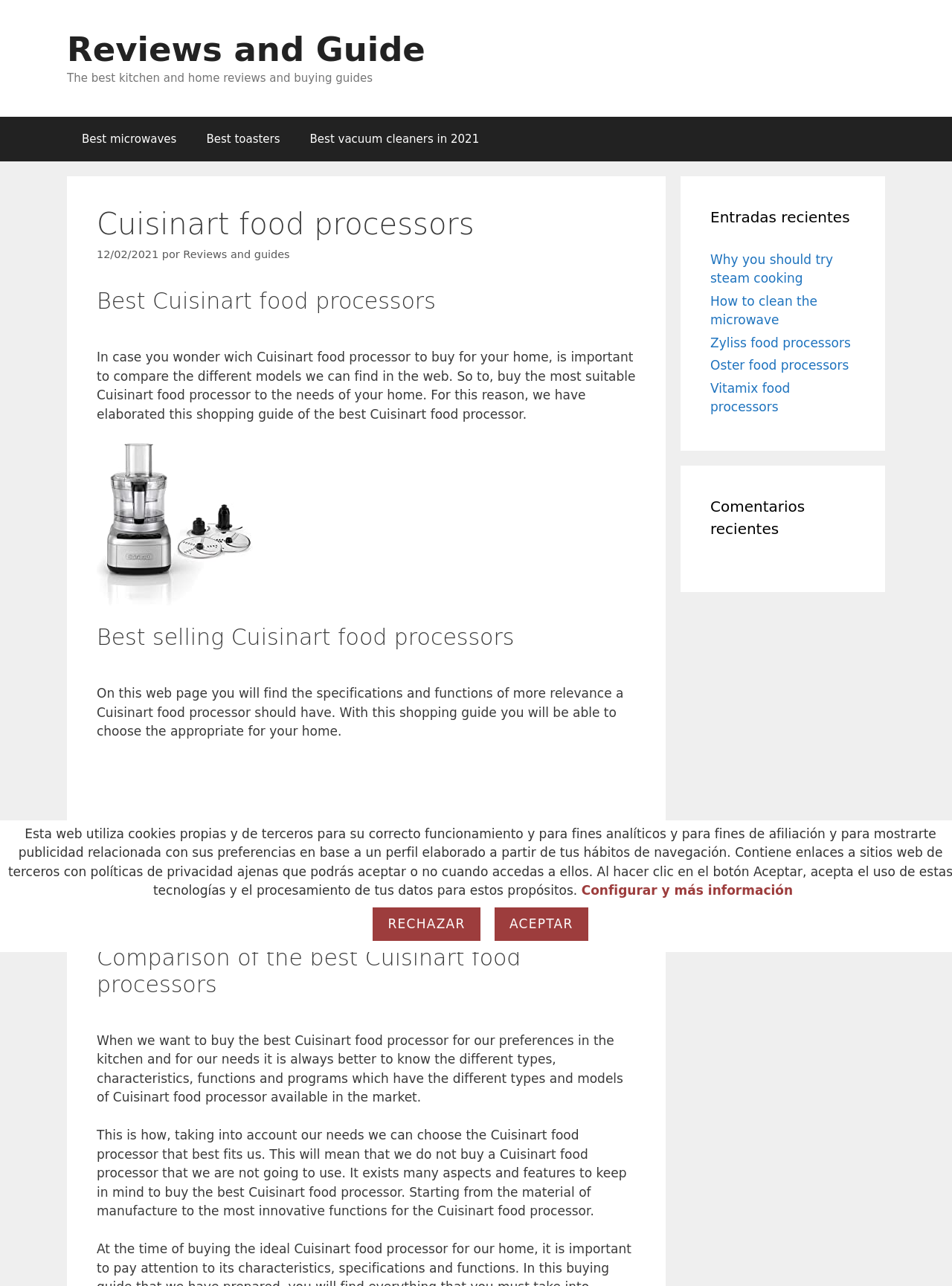What type of content is available in the 'Entradas recientes' section?
Please respond to the question with a detailed and thorough explanation.

The 'Entradas recientes' section contains links to recent articles, such as 'Why you should try steam cooking', 'How to clean the microwave', and others, which suggests that this section provides access to recently published content related to kitchen and home appliances.